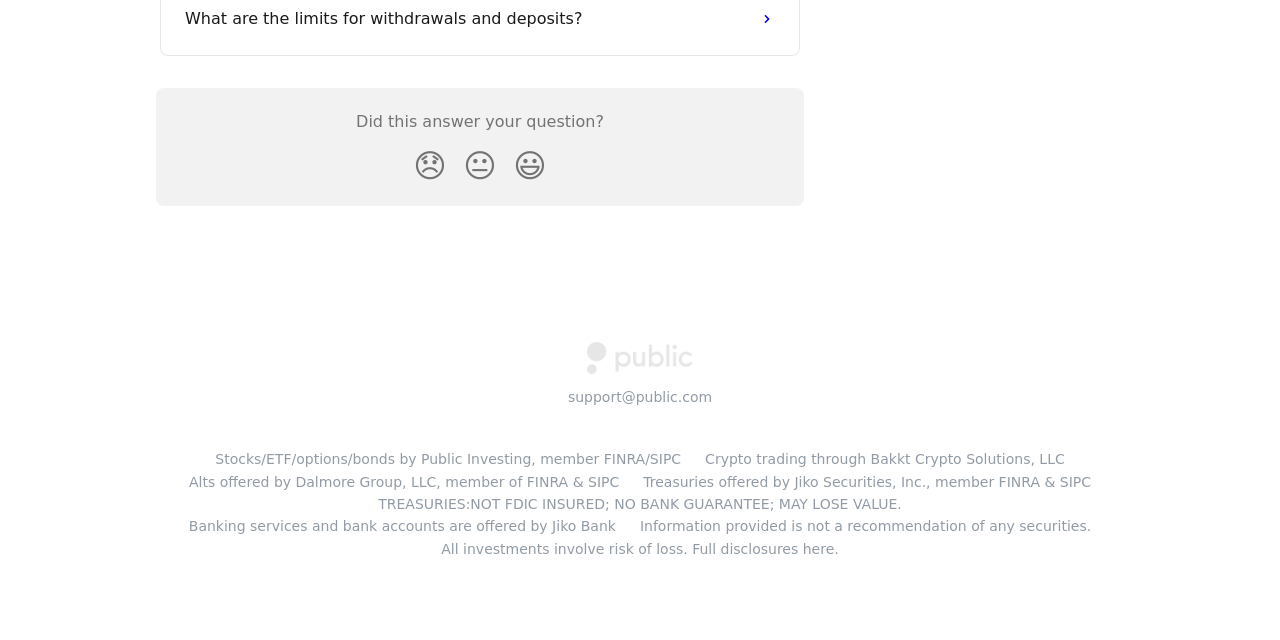What is the email address provided?
Give a detailed response to the question by analyzing the screenshot.

The email address 'support@public.com' is provided at the bottom of the webpage, which can be used to contact the support team.